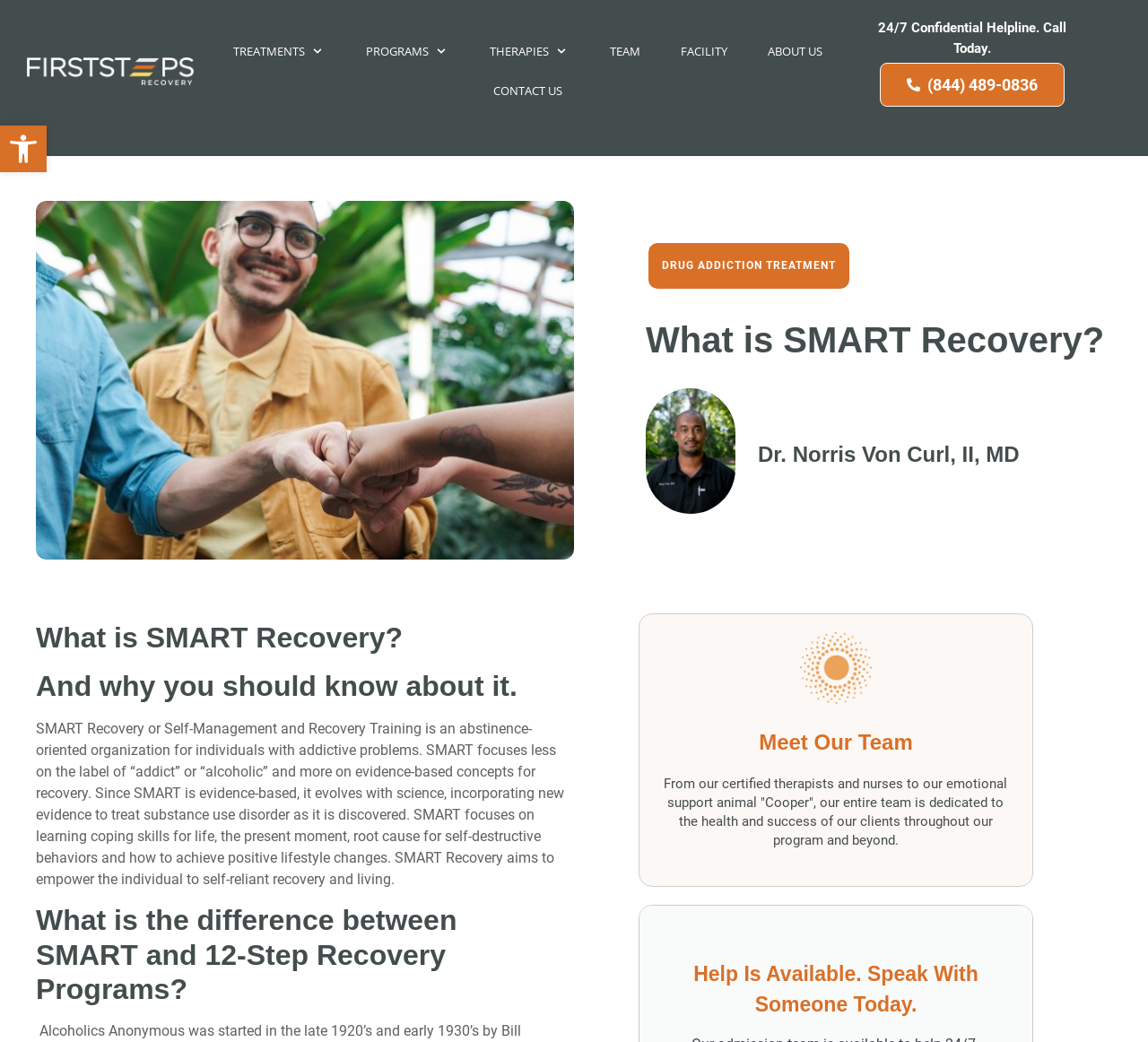Explain the webpage in detail, including its primary components.

The webpage is about SMART Recovery, an abstinence-oriented organization for individuals with addictive problems. At the top left, there is a link to the homepage. Below it, a navigation menu with several options, including "Treatments", "Programs", "Therapies", "Team", "Facility", "About Us", and "Contact Us", each accompanied by an image. 

On the right side of the navigation menu, there is a 24/7 confidential helpline with a phone number. Below it, there is an image related to SMART Recovery, followed by a link to "DRUG ADDICTION TREATMENT". 

The main content of the webpage starts with a heading "What is SMART Recovery?" followed by a brief description of the organization. There is an image of Dr. Norris Von Curl, II, MD, accompanied by a heading with his name. 

The webpage then explains what SMART Recovery is and why it is important, highlighting its focus on evidence-based concepts for recovery and empowering individuals to self-reliant recovery. 

Further down, there is a heading "What is the difference between SMART and 12-Step Recovery Programs?" followed by a brief paragraph. 

On the right side, there is a link to "Meet Our Team" with an accompanying image. Below it, there is a paragraph describing the team's dedication to the health and success of their clients. 

Finally, there is a heading "Help Is Available. Speak With Someone Today." and a button to open the toolbar accessibility tools at the top left corner of the page.